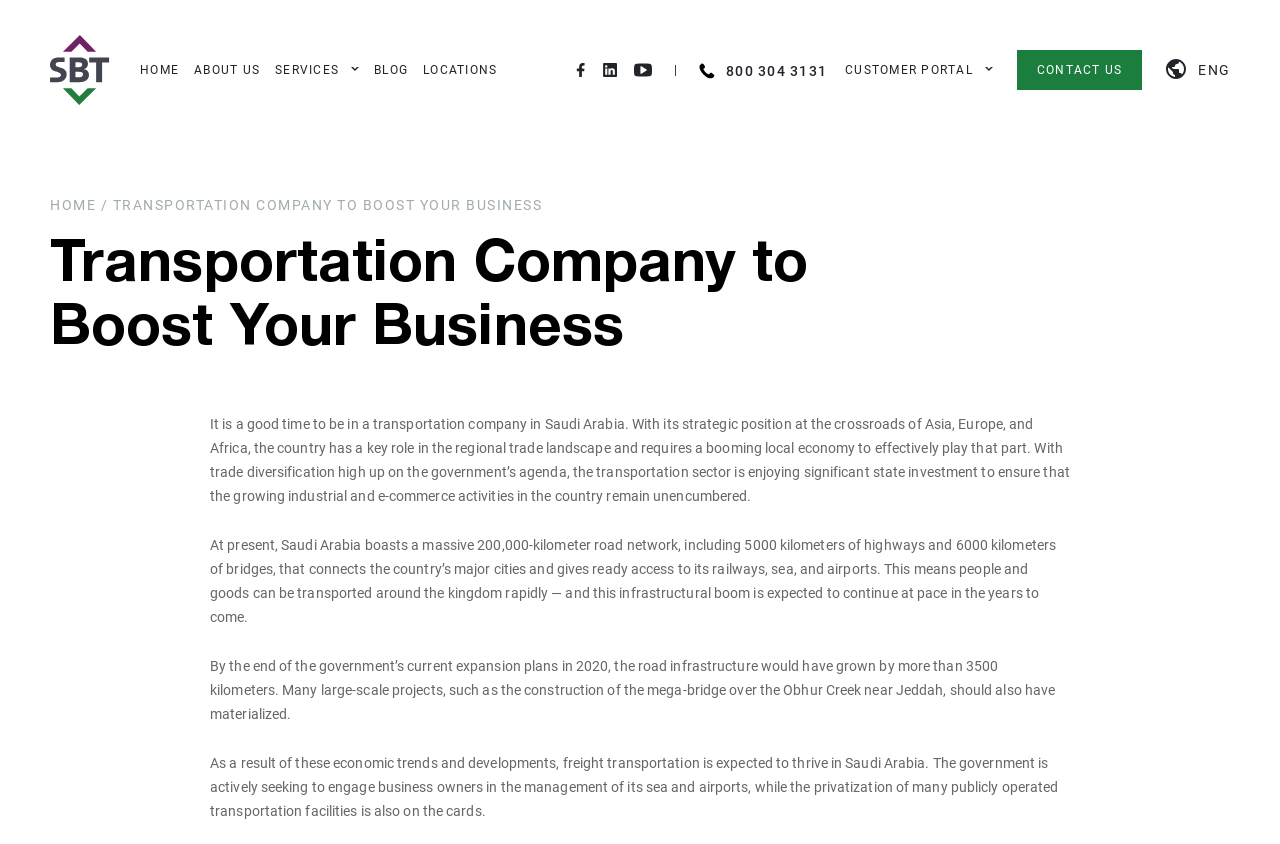Answer briefly with one word or phrase:
How many links are in the top navigation menu?

7